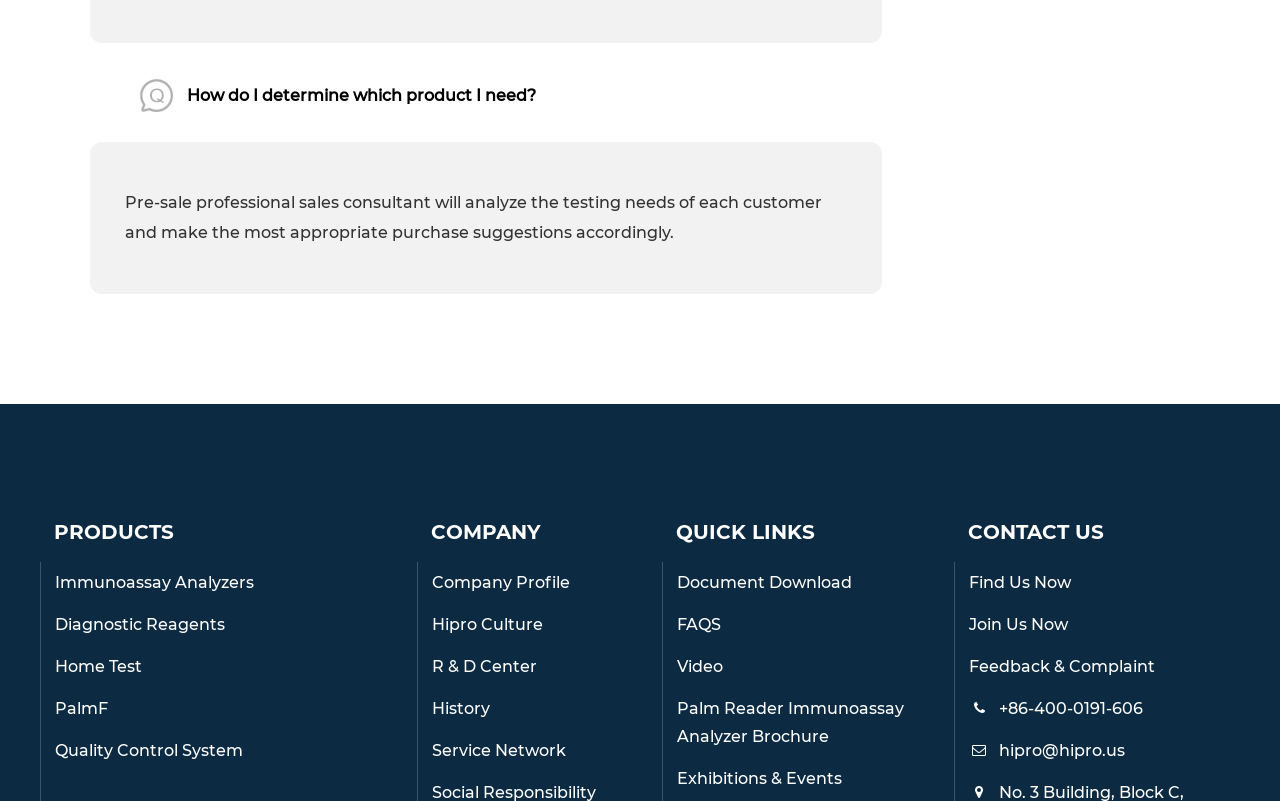What is the company's phone number?
Relying on the image, give a concise answer in one word or a brief phrase.

+86-400-0191-606